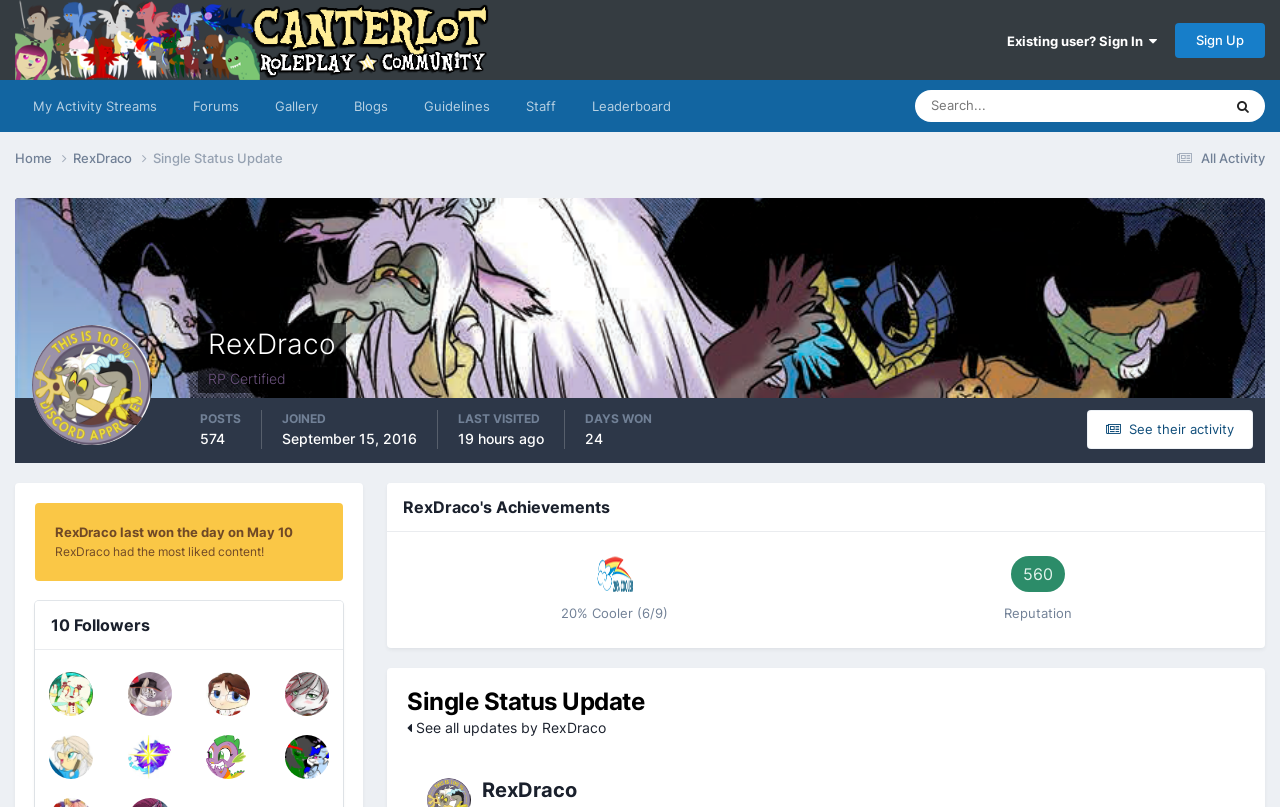Find and indicate the bounding box coordinates of the region you should select to follow the given instruction: "Check Manuel Esposito's Instagram".

None